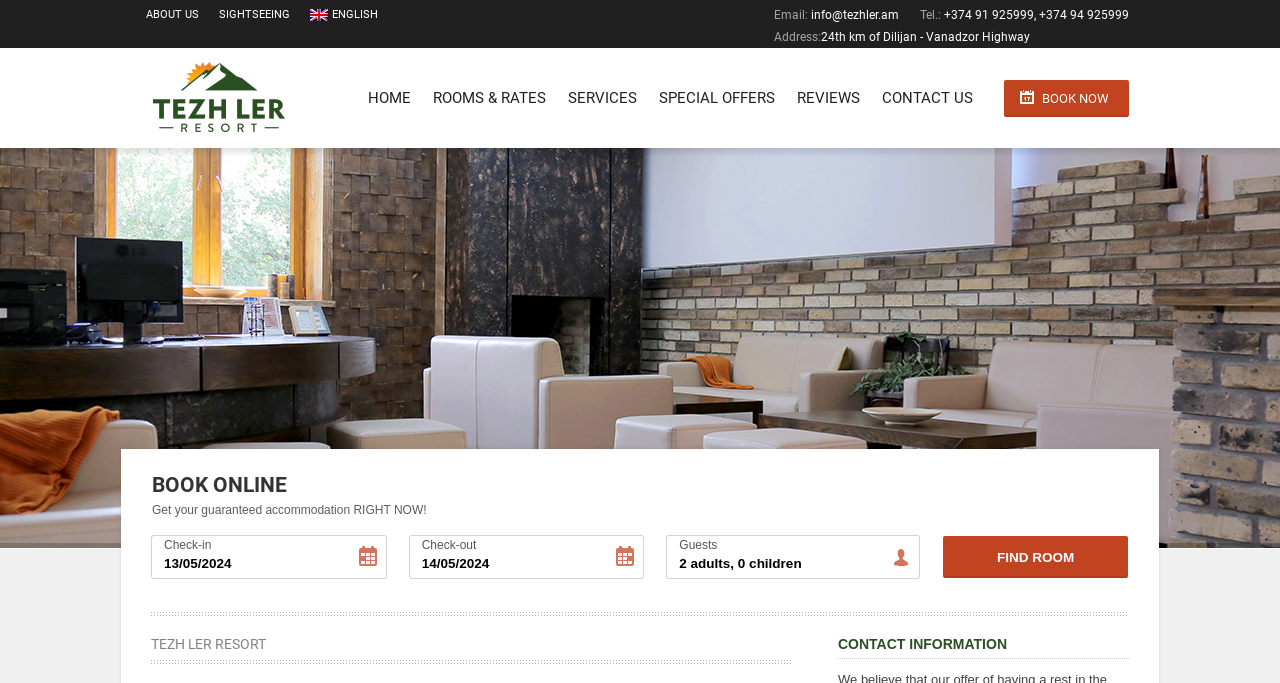Can you give a comprehensive explanation to the question given the content of the image?
What is the phone number of the resort?

I looked for the phone number of the resort and found it in the contact information section, which is '+374 91 925999, +374 94 925999'.